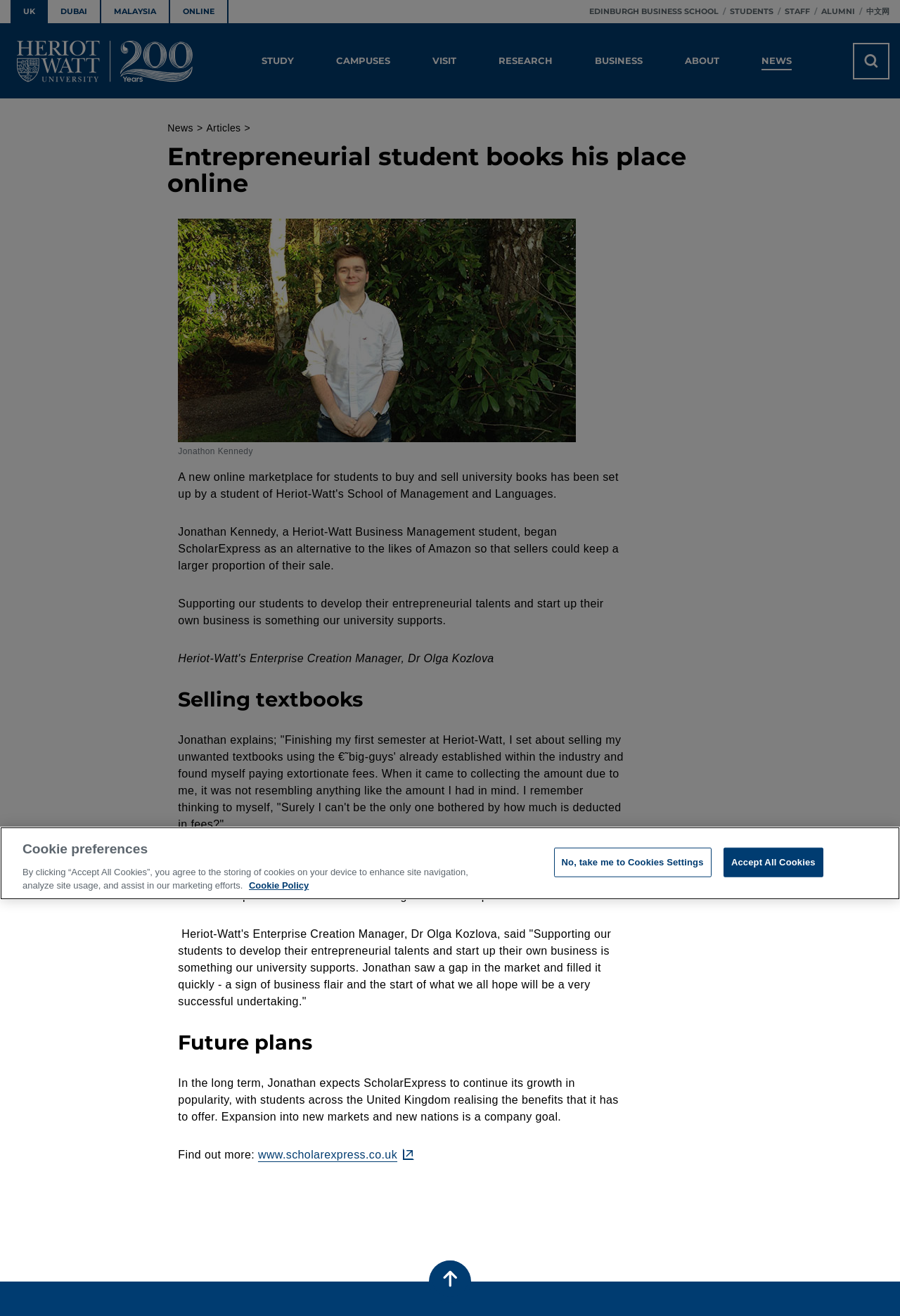Determine the bounding box coordinates of the UI element described by: "Open search panel Search Close".

[0.948, 0.032, 0.988, 0.06]